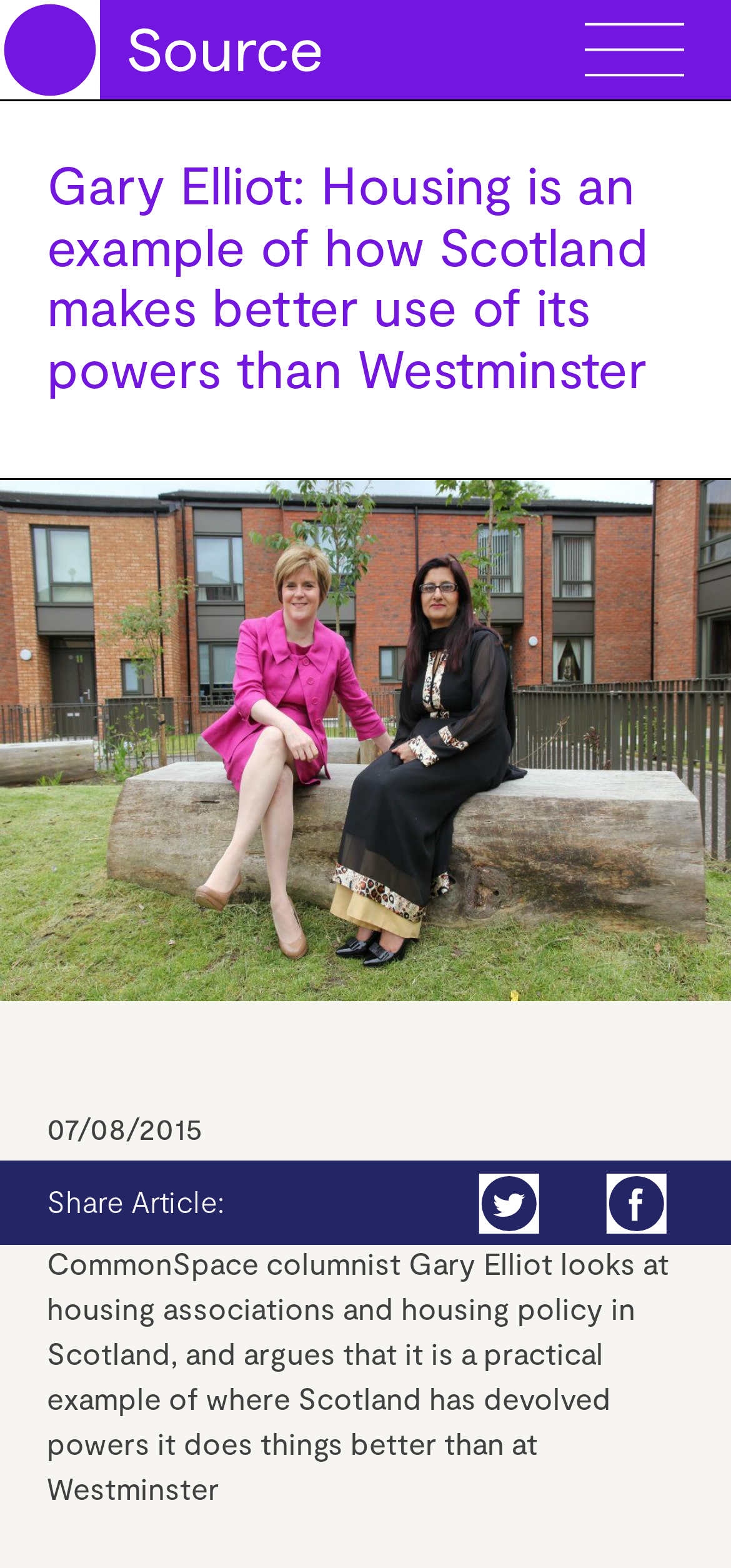Determine the bounding box coordinates of the section I need to click to execute the following instruction: "Click the 'About' link". Provide the coordinates as four float numbers between 0 and 1, i.e., [left, top, right, bottom].

[0.064, 0.408, 0.936, 0.453]